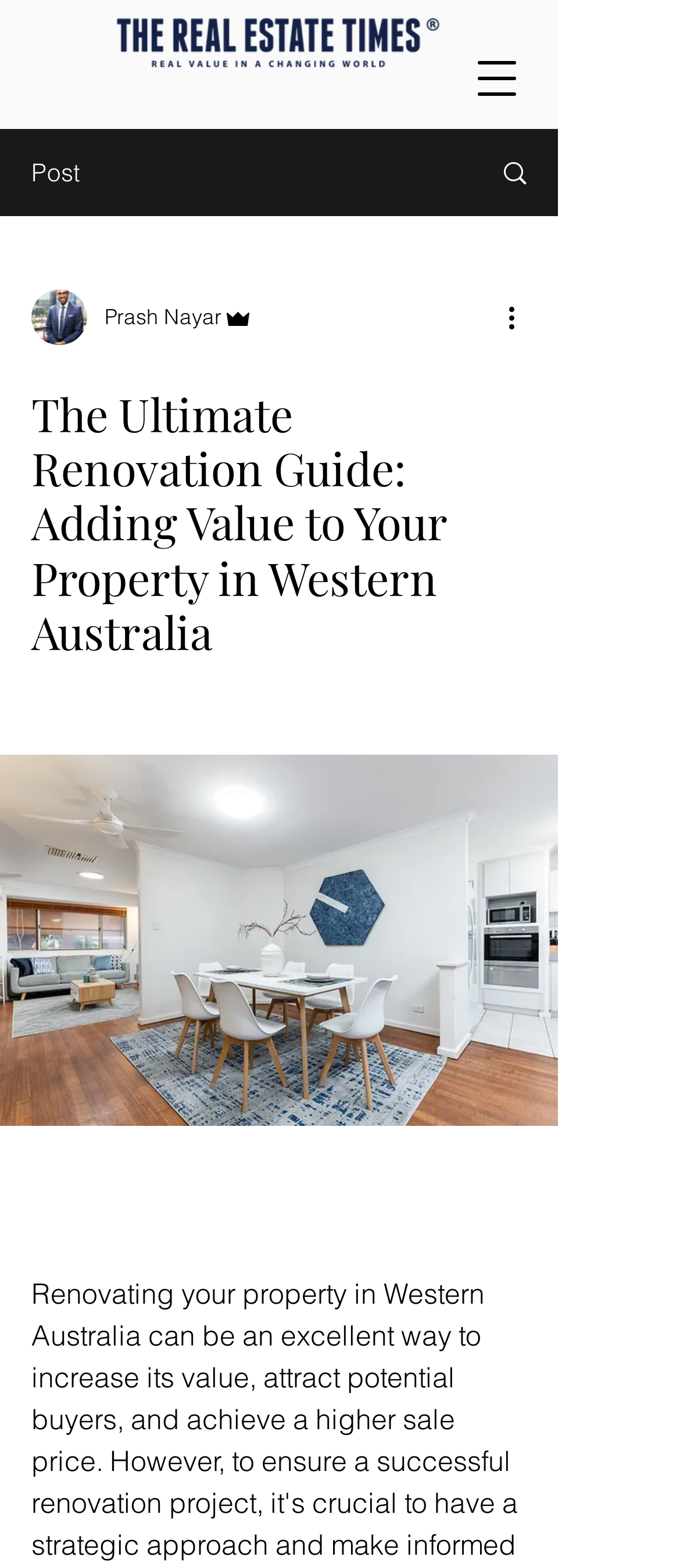Determine the main headline of the webpage and provide its text.

The Ultimate Renovation Guide: Adding Value to Your Property in Western Australia